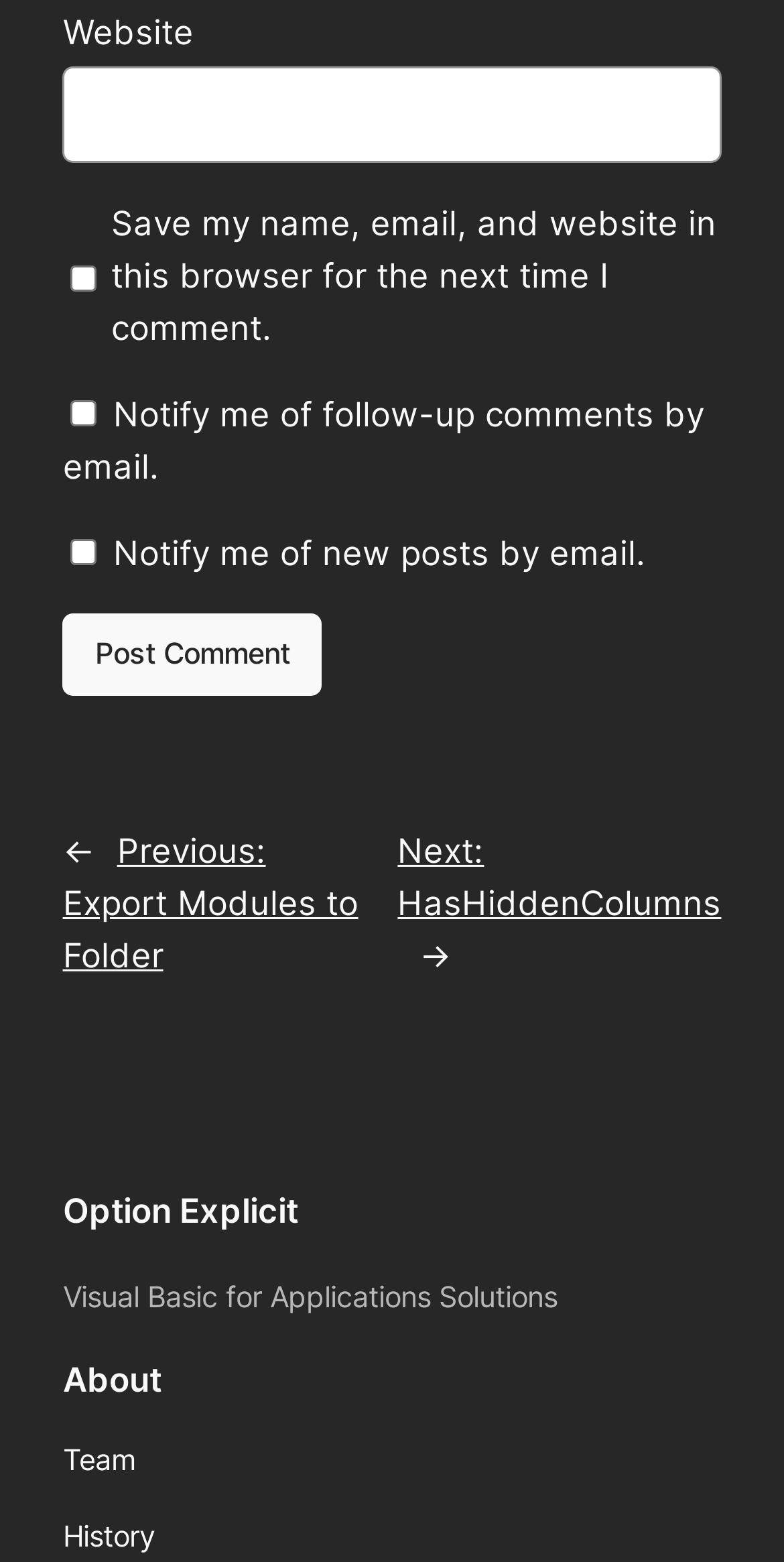Answer the question briefly using a single word or phrase: 
What is the purpose of the button at the top of the webpage?

Post Comment